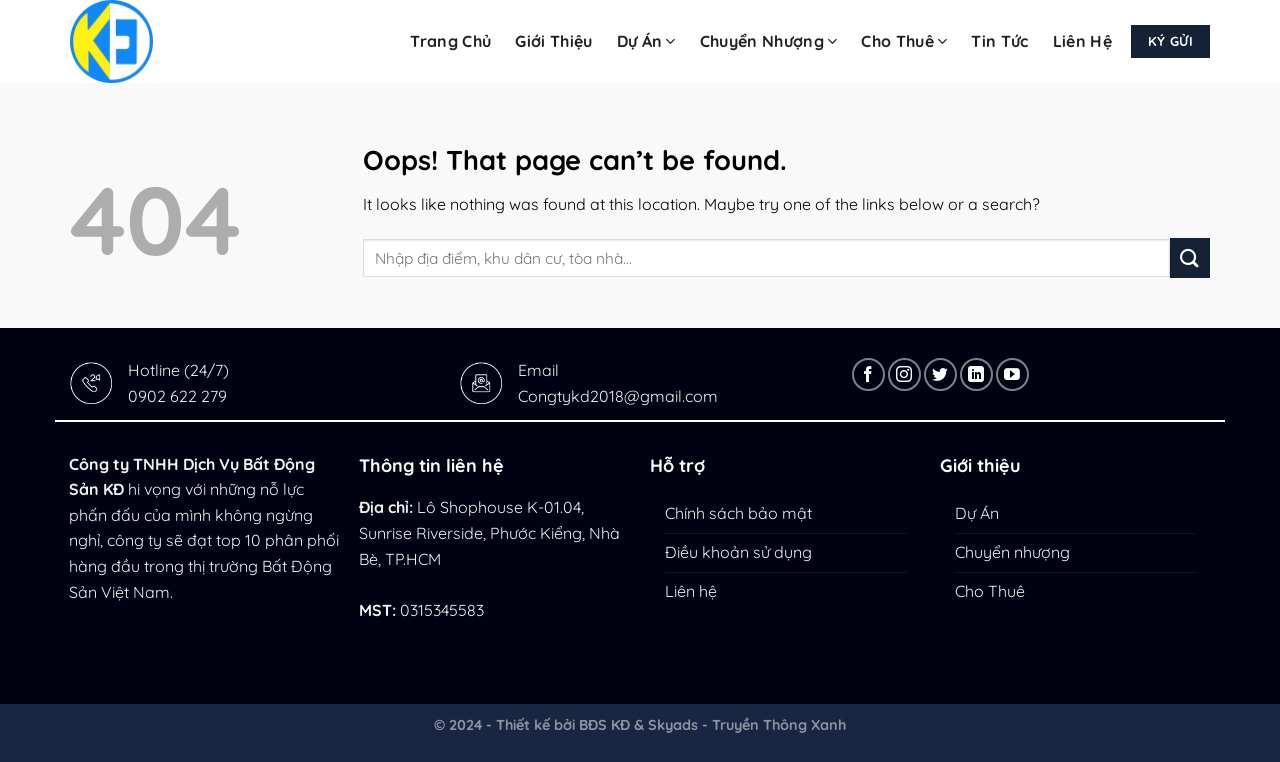For the following element description, predict the bounding box coordinates in the format (top-left x, top-left y, bottom-right x, bottom-right y). All values should be floating point numbers between 0 and 1. Description: Ký Gửi

[0.884, 0.032, 0.945, 0.077]